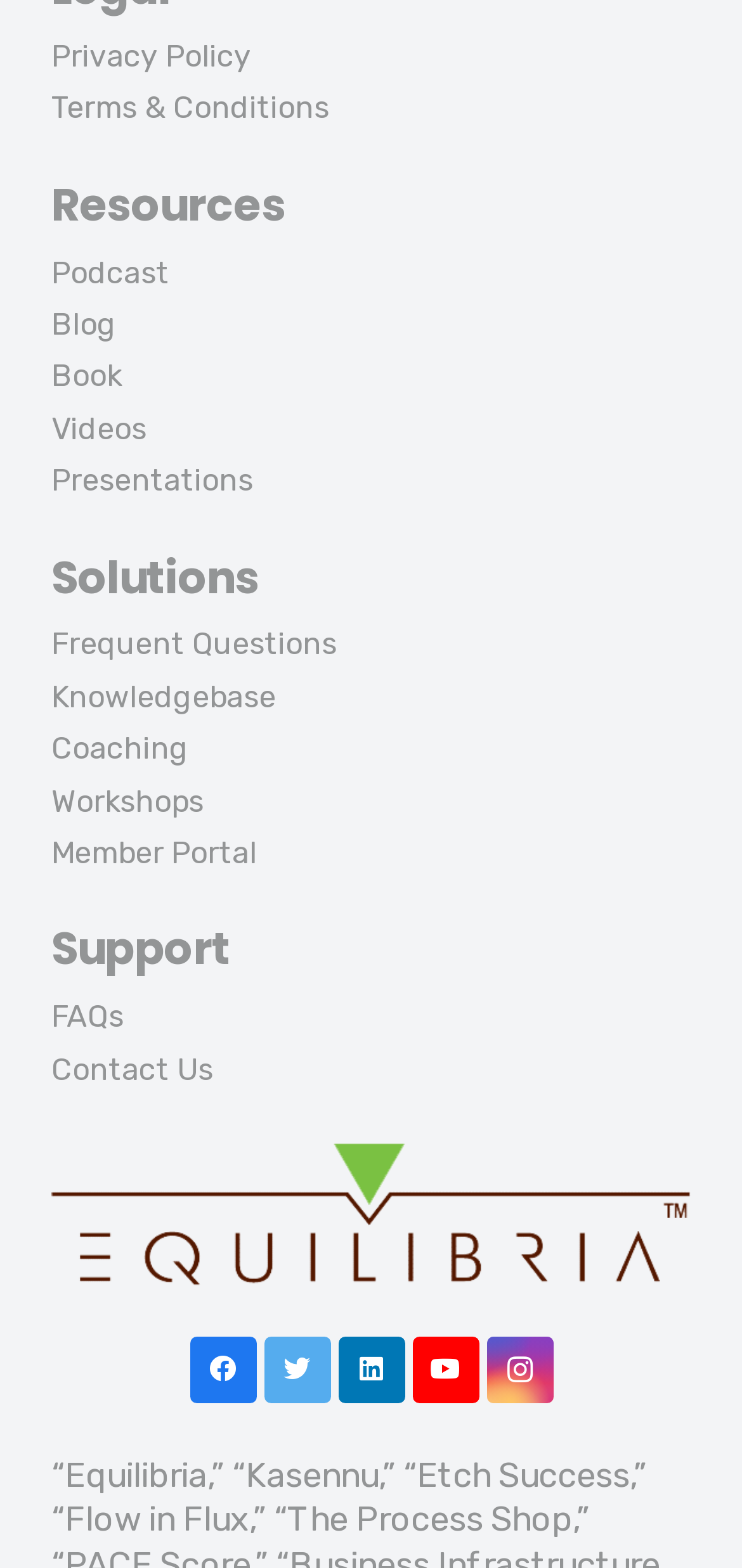How many links are present under 'Solutions'?
Answer the question with a thorough and detailed explanation.

Under the 'Solutions' heading, I counted five links: 'Frequent Questions', 'Knowledgebase', 'Coaching', 'Workshops', and 'Member Portal', which provide solutions or resources related to the webpage's content.